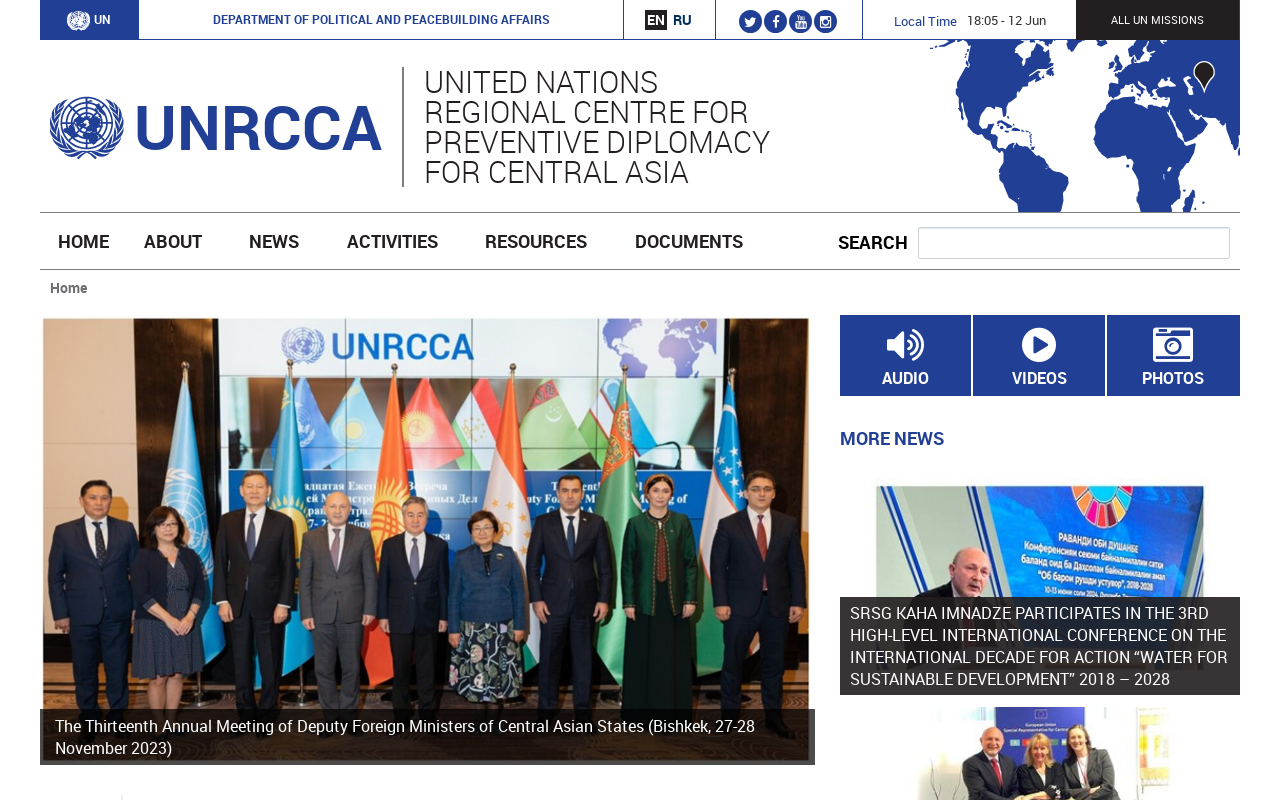Specify the bounding box coordinates of the area that needs to be clicked to achieve the following instruction: "Read about the Thirteenth Annual Meeting".

[0.043, 0.894, 0.59, 0.949]